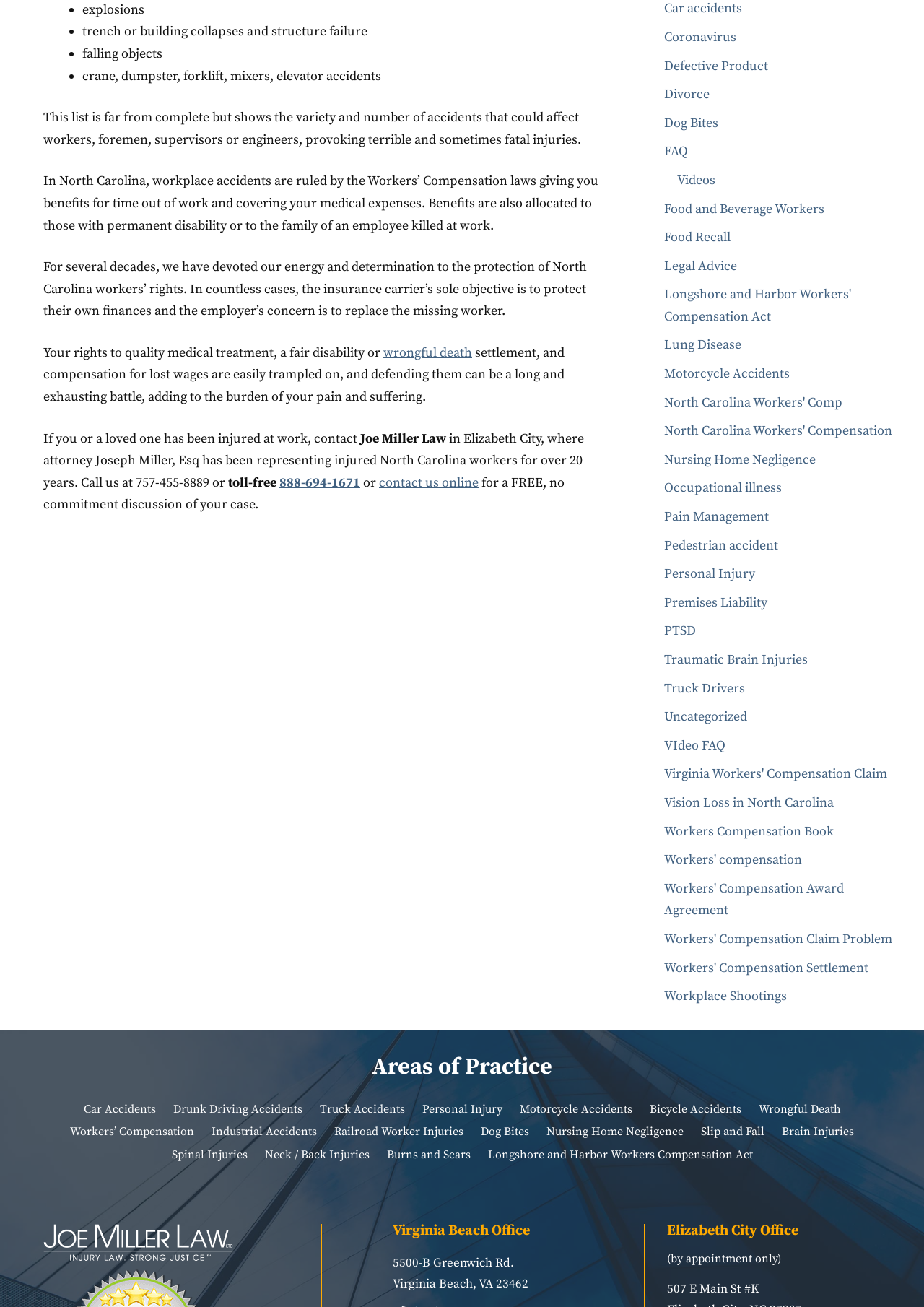How many links are there in the 'Areas of Practice' section?
Using the image, provide a detailed and thorough answer to the question.

In the 'Areas of Practice' section, I counted 12 links, including 'Car Accidents', 'Drunk Driving Accidents', 'Truck Accidents', and so on. These links are listed under the heading 'Areas of Practice'.